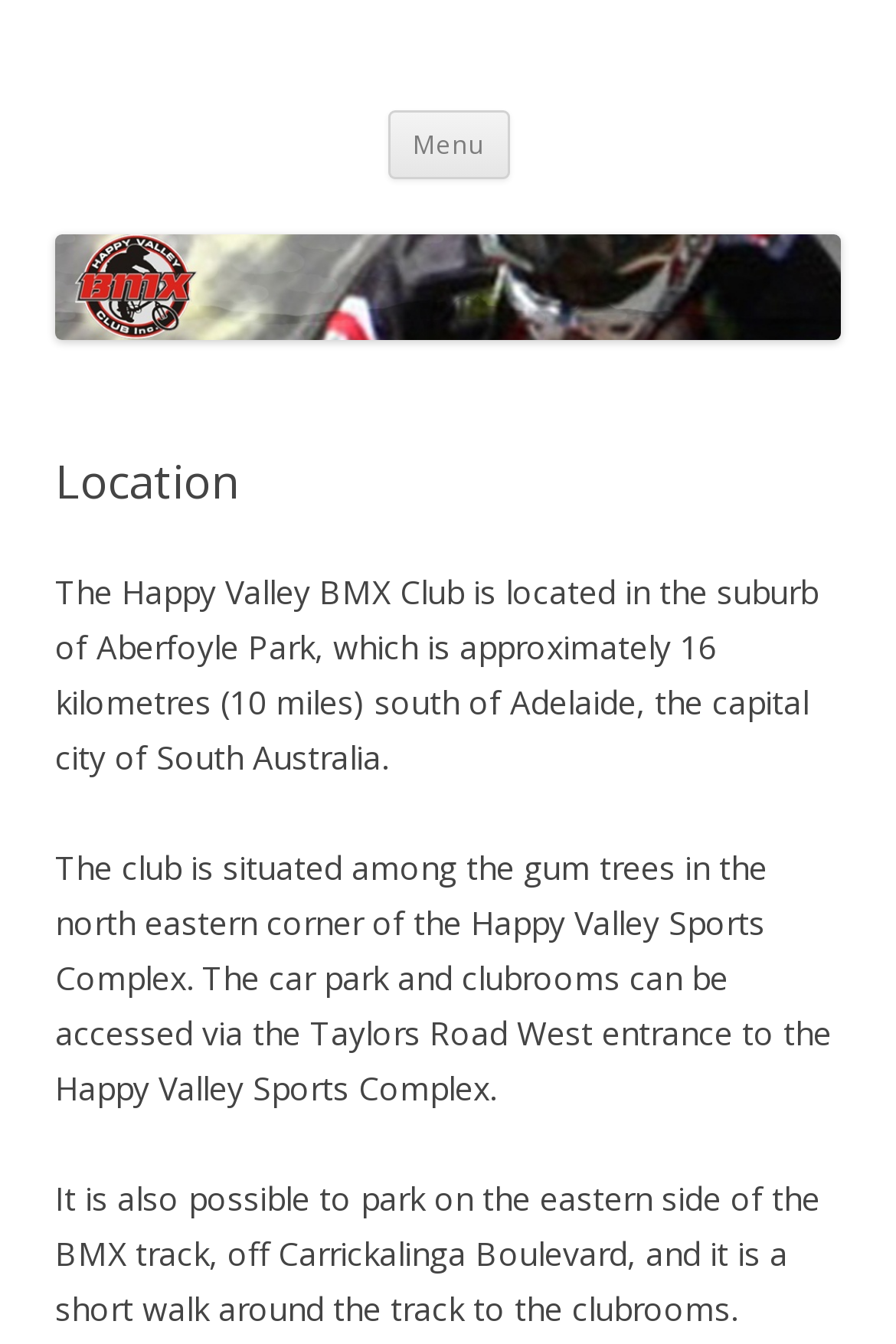Identify the bounding box for the UI element specified in this description: "Menu". The coordinates must be four float numbers between 0 and 1, formatted as [left, top, right, bottom].

[0.432, 0.082, 0.568, 0.133]